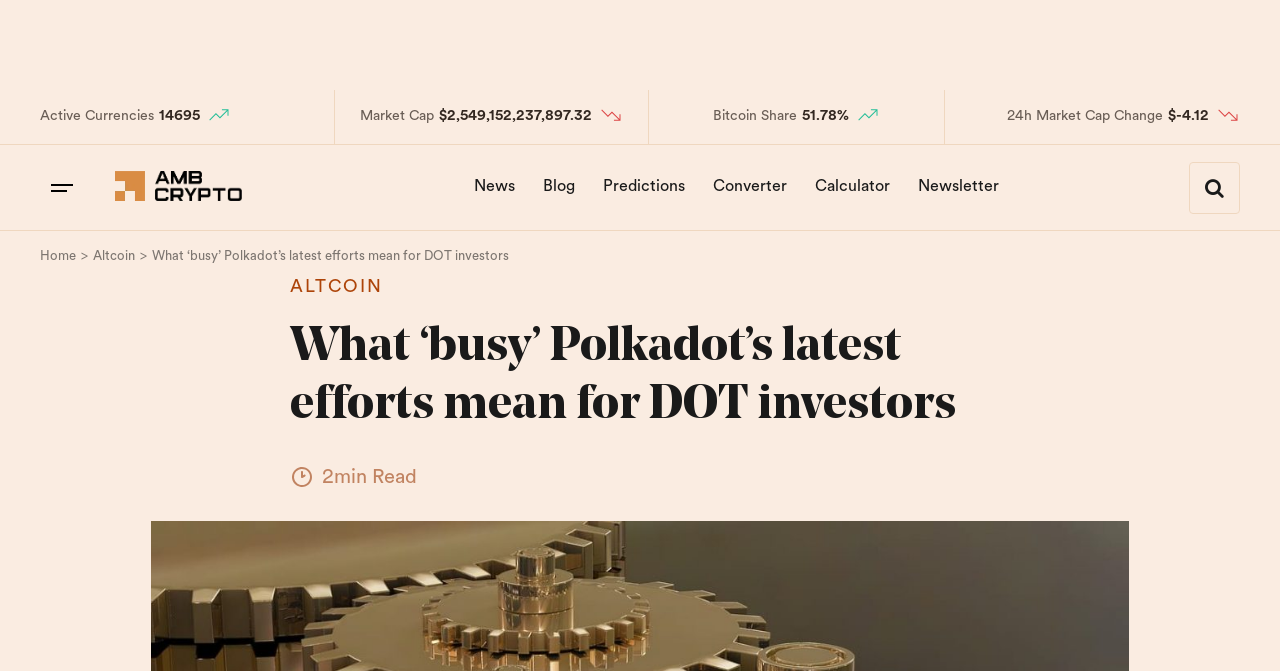Illustrate the webpage with a detailed description.

The webpage appears to be an article from AMBCrypto, with the title "What 'busy' Polkadot's latest efforts mean for DOT investors". At the top, there is a navigation bar with links to "Home", "Altcoin", and a breadcrumb trail indicating the current page. Below the navigation bar, there is a section displaying cryptocurrency market data, including the number of active currencies, market capitalization, Bitcoin's share, and 24-hour market capitalization change. This section is accompanied by several small images.

To the right of the market data section, there are links to other sections of the website, including "News", "Blog", "Predictions", "Converter", "Calculator", and "Newsletter". Above these links, there is a small image and a link to AMBCrypto.

The main content of the article begins below the market data section, with a heading that repeats the title of the article. The article itself is accompanied by a small image and a "2min Read" label, indicating the estimated time required to read the article.